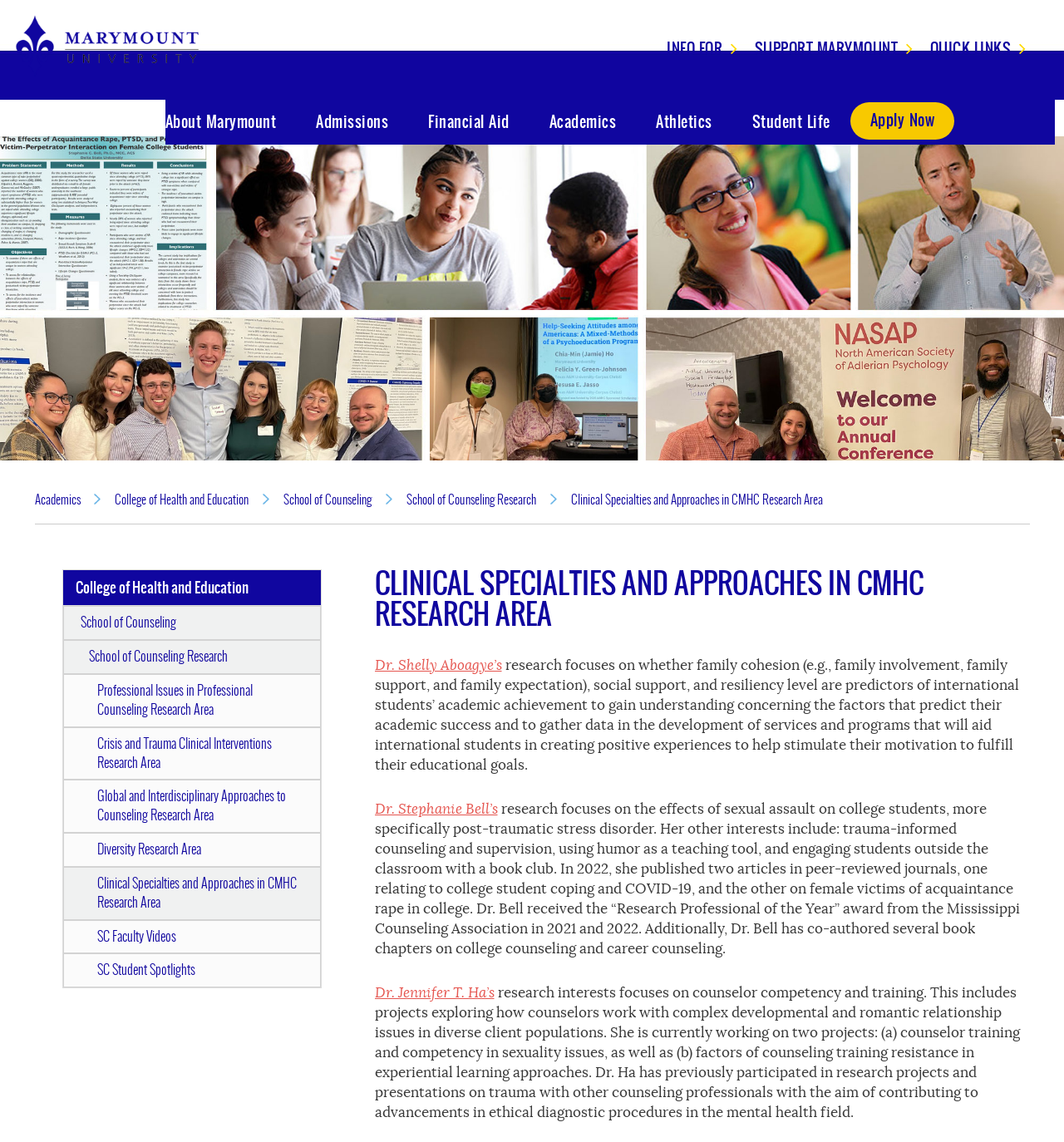Determine the bounding box coordinates of the section to be clicked to follow the instruction: "Click on the 'Home Oneday' link". The coordinates should be given as four float numbers between 0 and 1, formatted as [left, top, right, bottom].

None